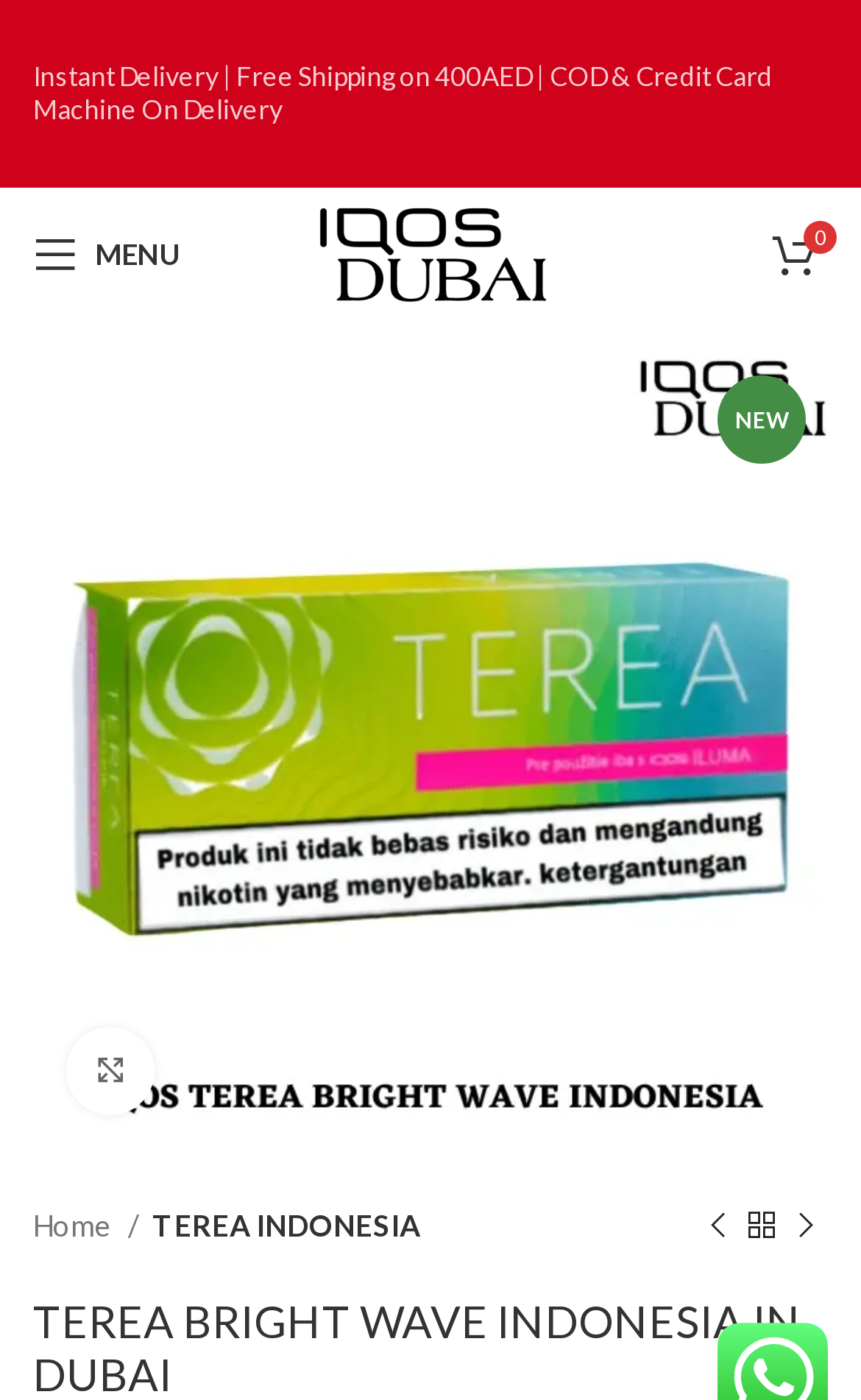What is the purpose of the ' 0' link?
Refer to the image and provide a one-word or short phrase answer.

Shopping cart